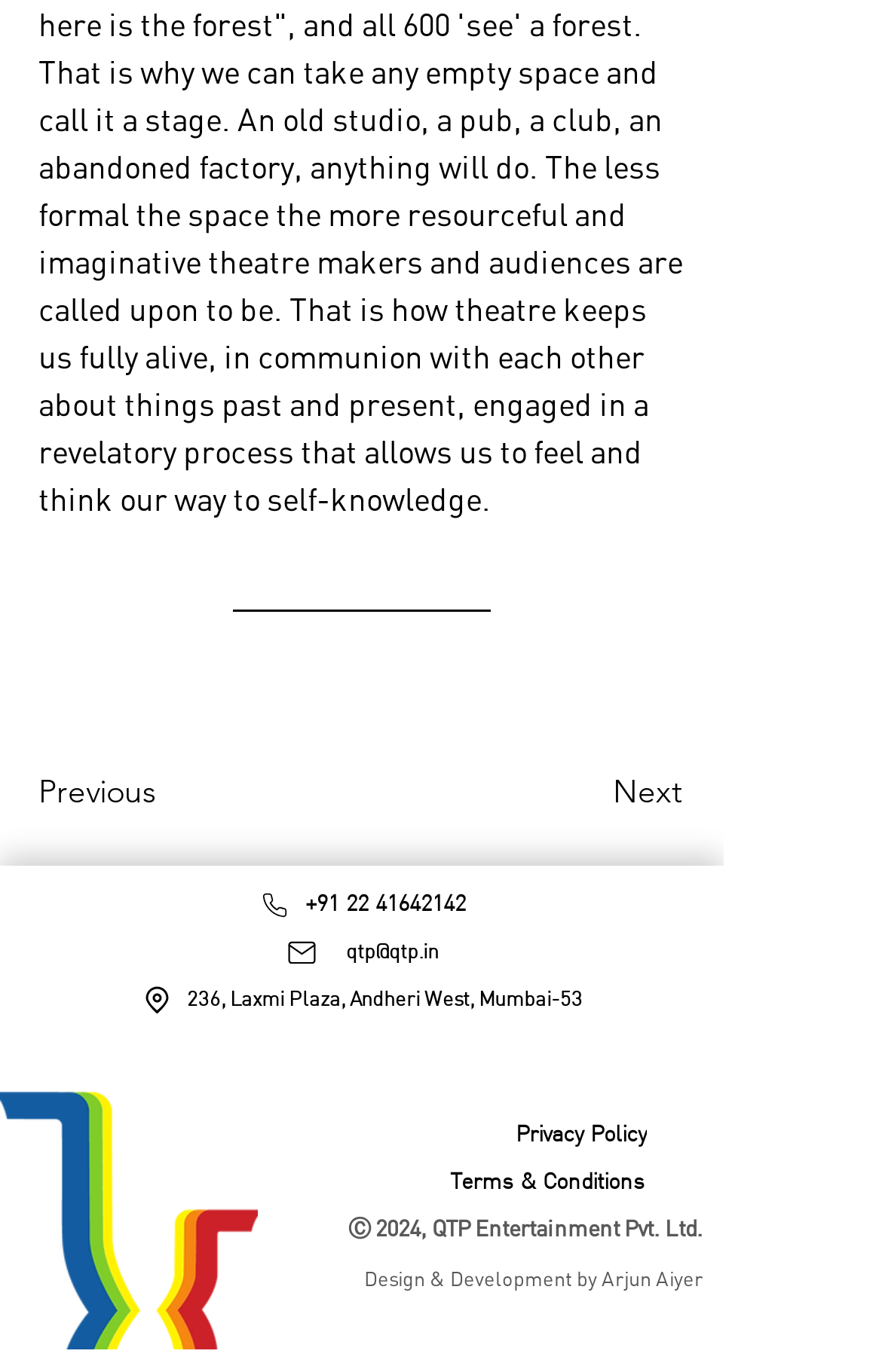Locate the bounding box coordinates of the element that should be clicked to execute the following instruction: "Call the phone number".

[0.215, 0.642, 0.605, 0.677]